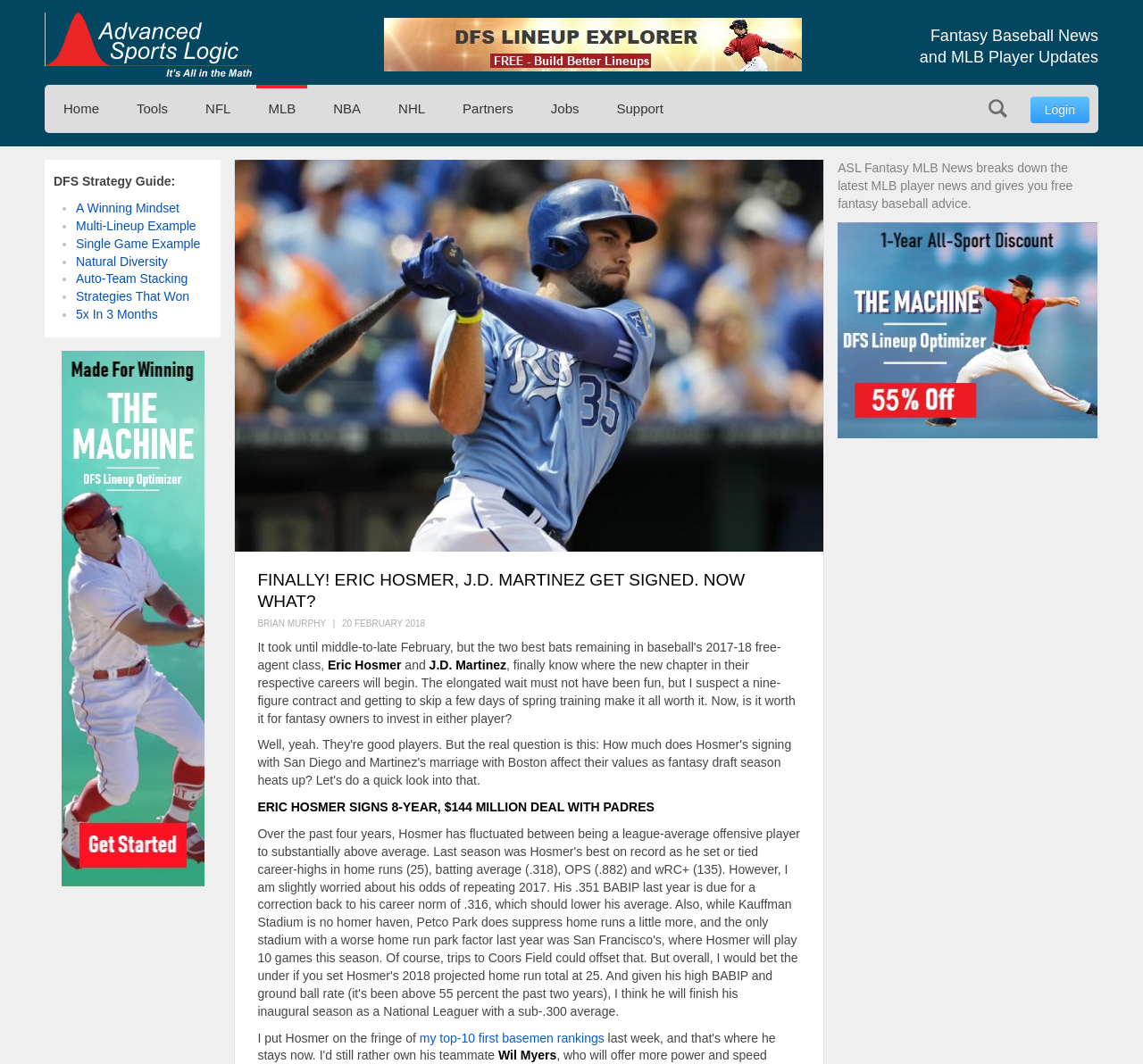Pinpoint the bounding box coordinates of the element you need to click to execute the following instruction: "Search for something". The bounding box should be represented by four float numbers between 0 and 1, in the format [left, top, right, bottom].

[0.852, 0.08, 0.894, 0.124]